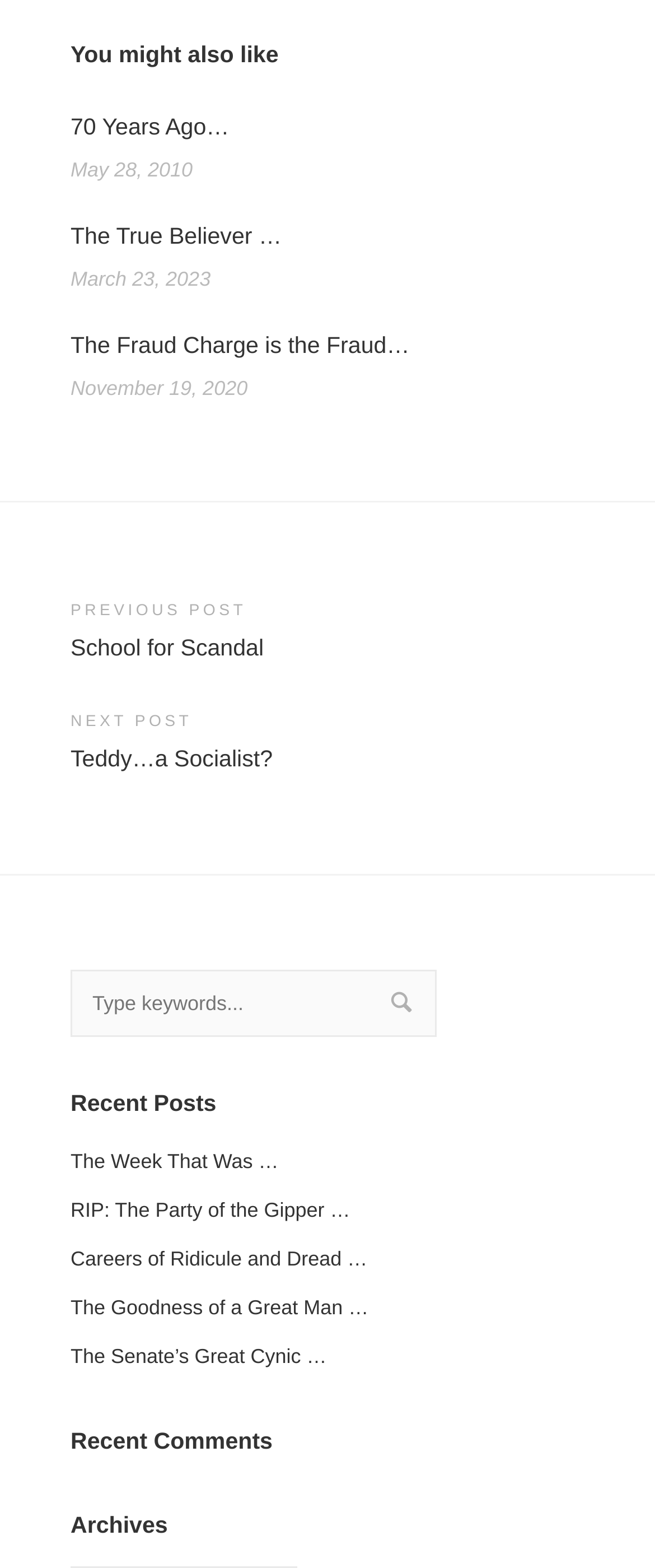Determine the bounding box coordinates for the area you should click to complete the following instruction: "search for something".

[0.108, 0.619, 0.892, 0.661]